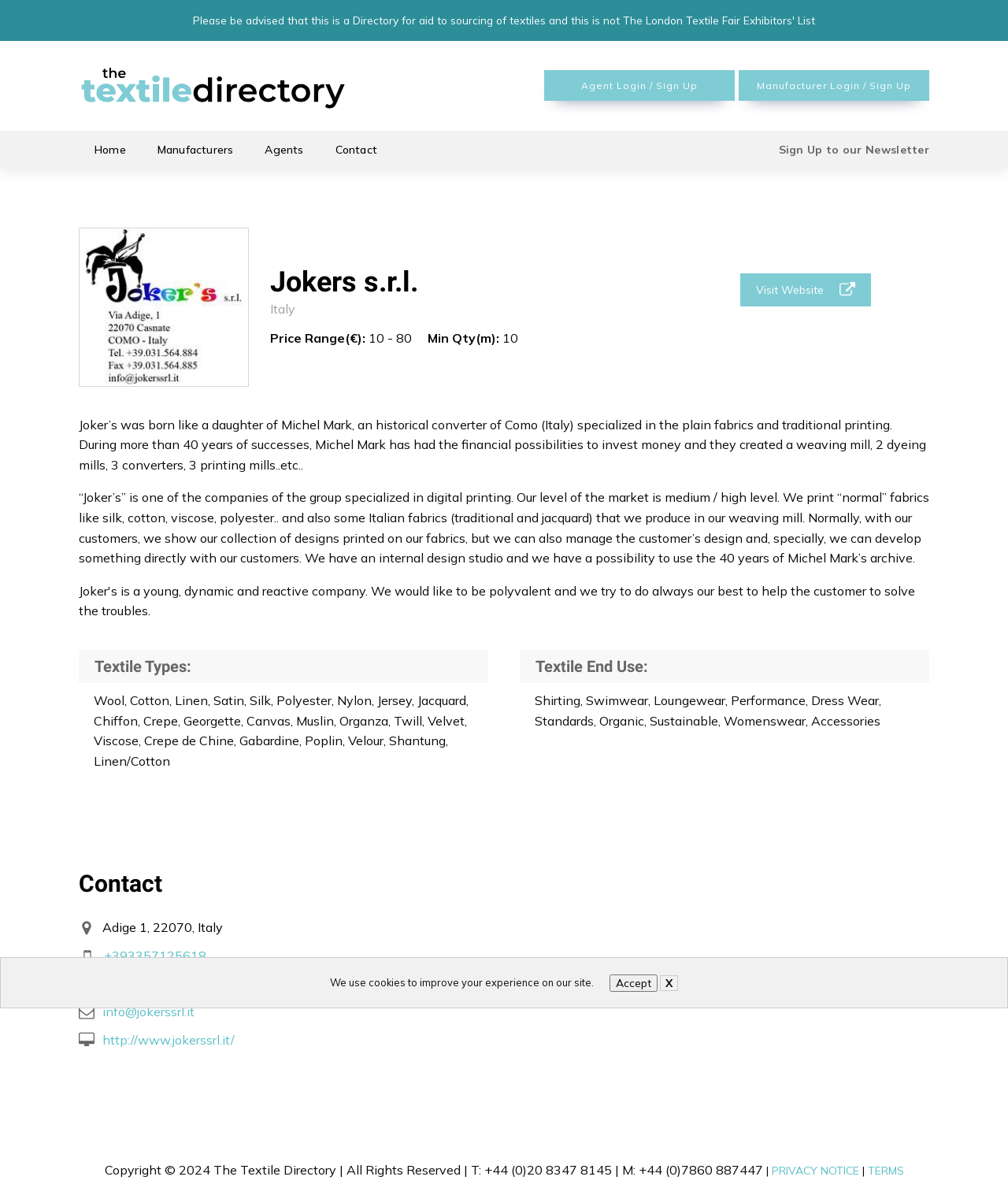Reply to the question with a brief word or phrase: What is the company name?

Jokers s.r.l.